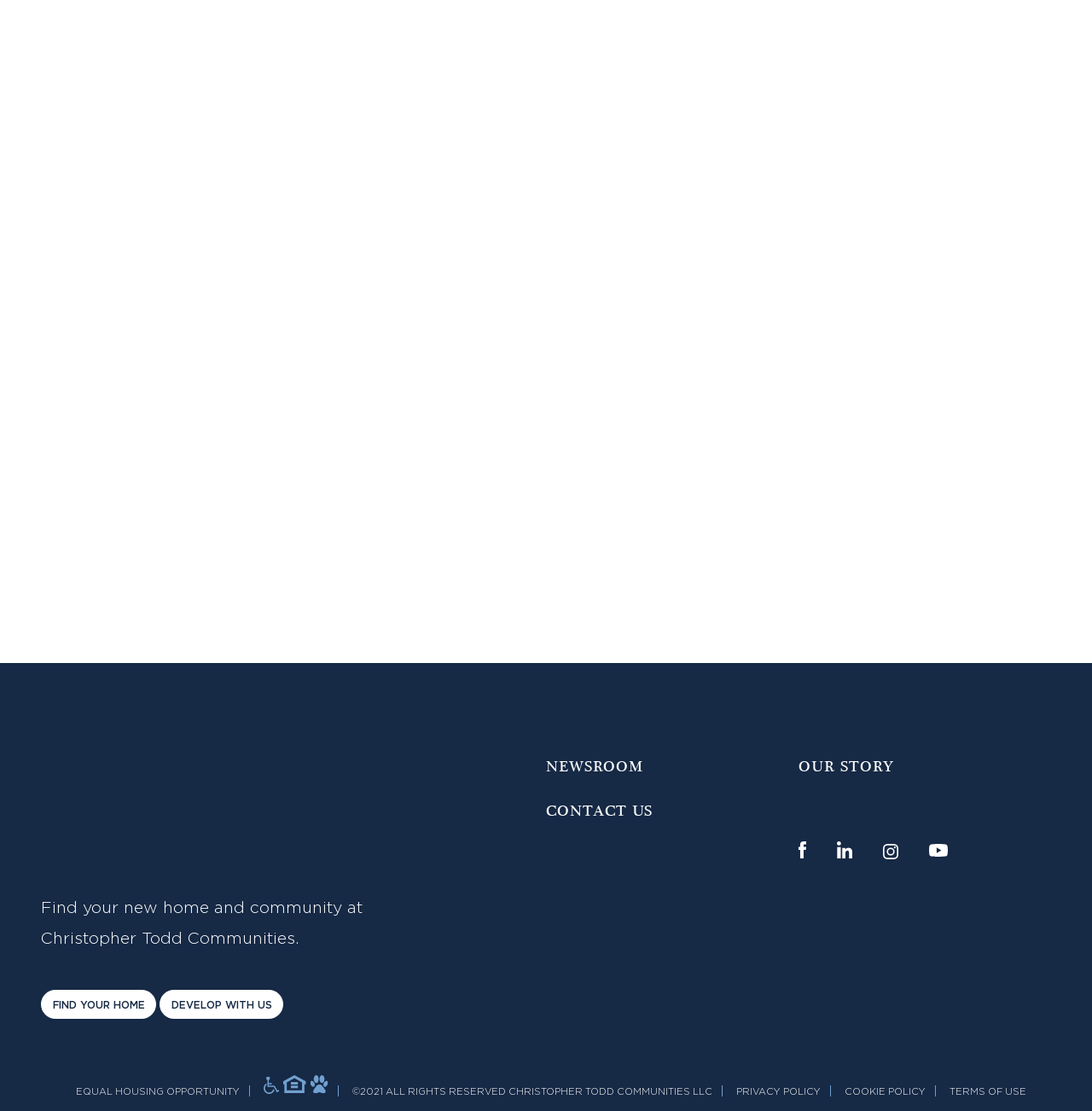Please specify the bounding box coordinates of the area that should be clicked to accomplish the following instruction: "Click CONTACT US". The coordinates should consist of four float numbers between 0 and 1, i.e., [left, top, right, bottom].

[0.5, 0.721, 0.598, 0.74]